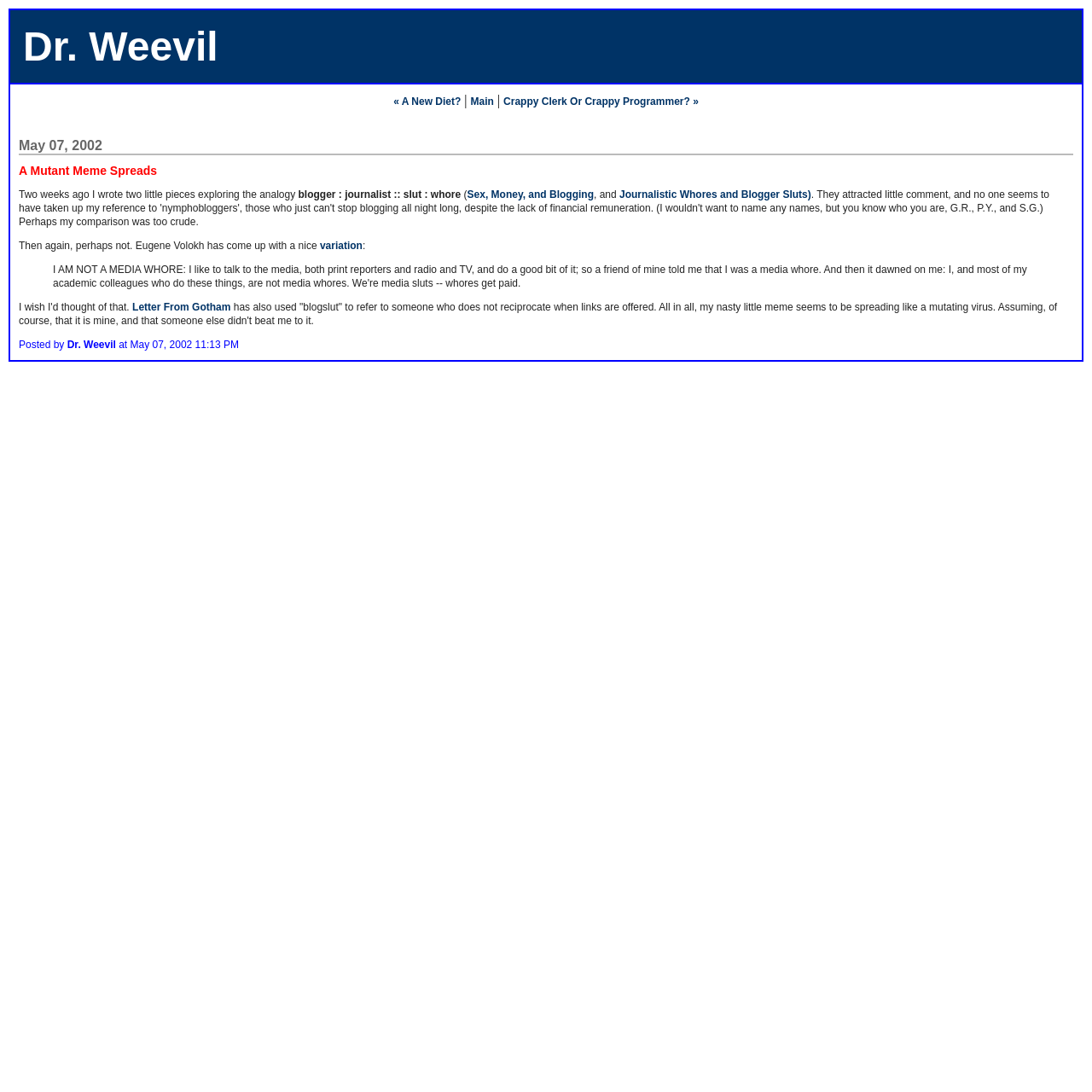Using the information in the image, give a detailed answer to the following question: What is the title of the blog post?

I found the title of the blog post by looking at the StaticText element with the text 'A Mutant Meme Spreads' which is located at the top of the webpage, below the links.